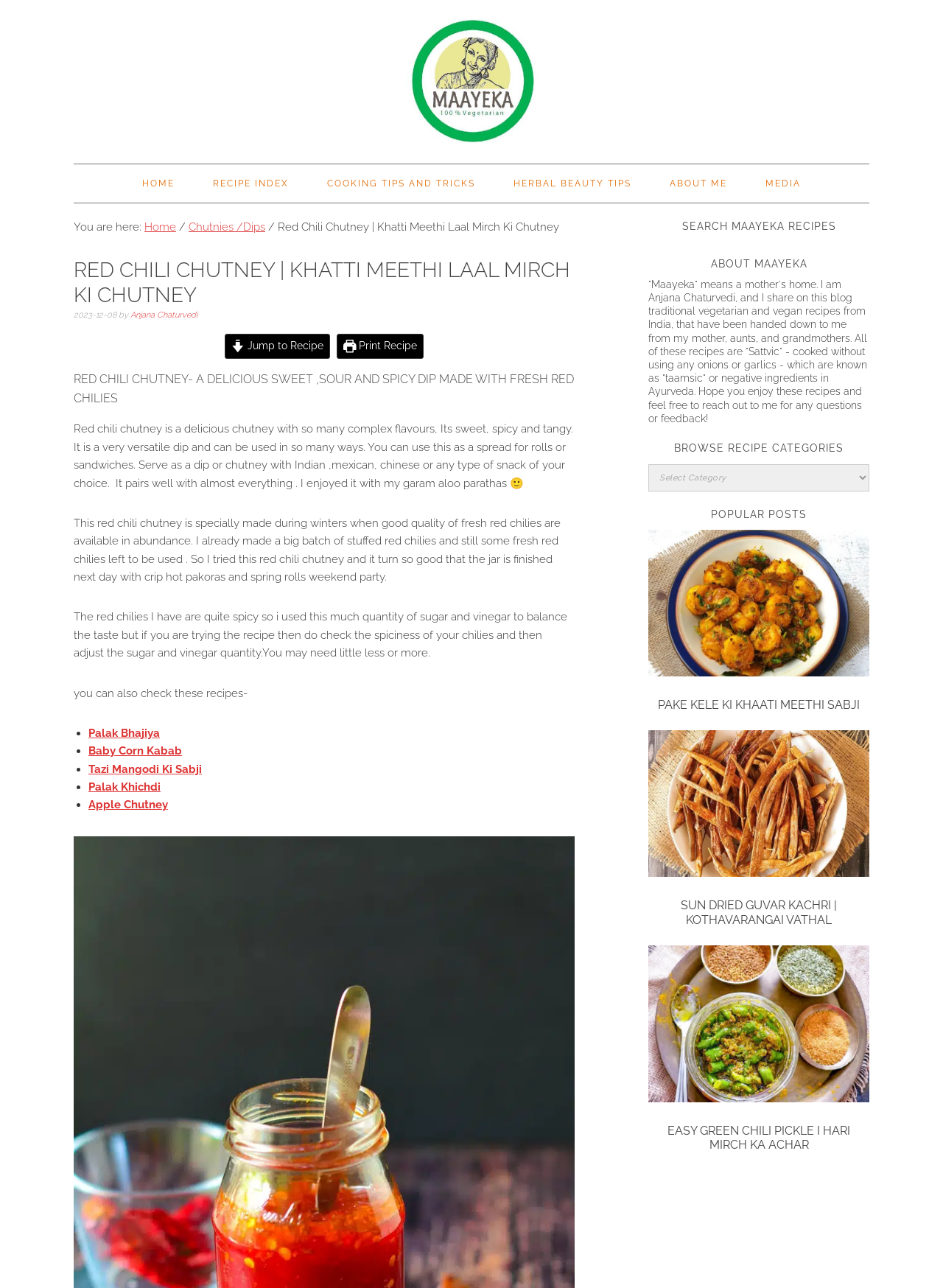Pinpoint the bounding box coordinates of the element to be clicked to execute the instruction: "Browse recipe categories".

[0.688, 0.341, 0.922, 0.354]